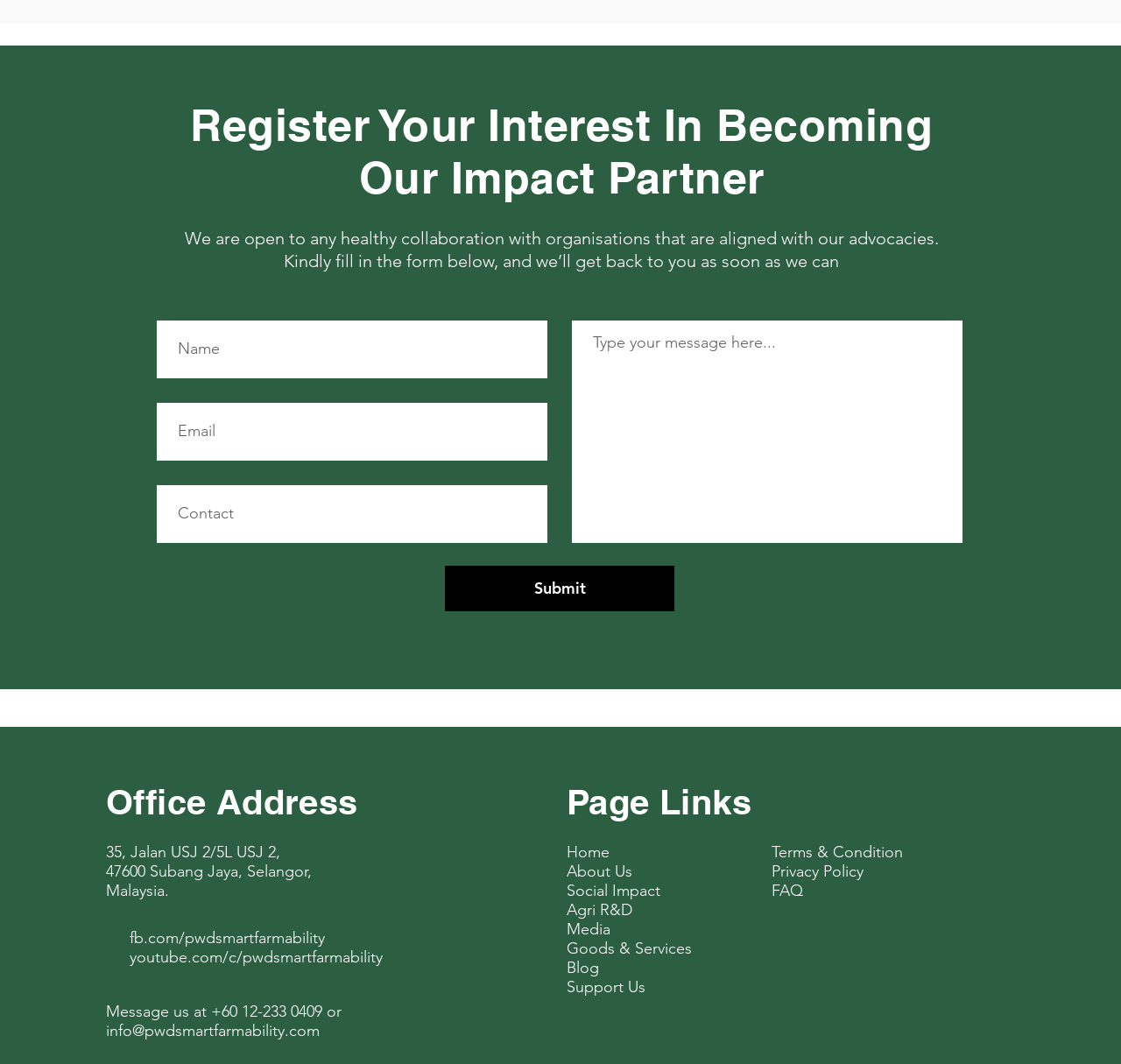Using the details from the image, please elaborate on the following question: What is the phone number to contact the organization?

The phone number to contact the organization is +60 12-233 0409, which is mentioned on the page. This information is provided along with an email address and a message to contact the organization.